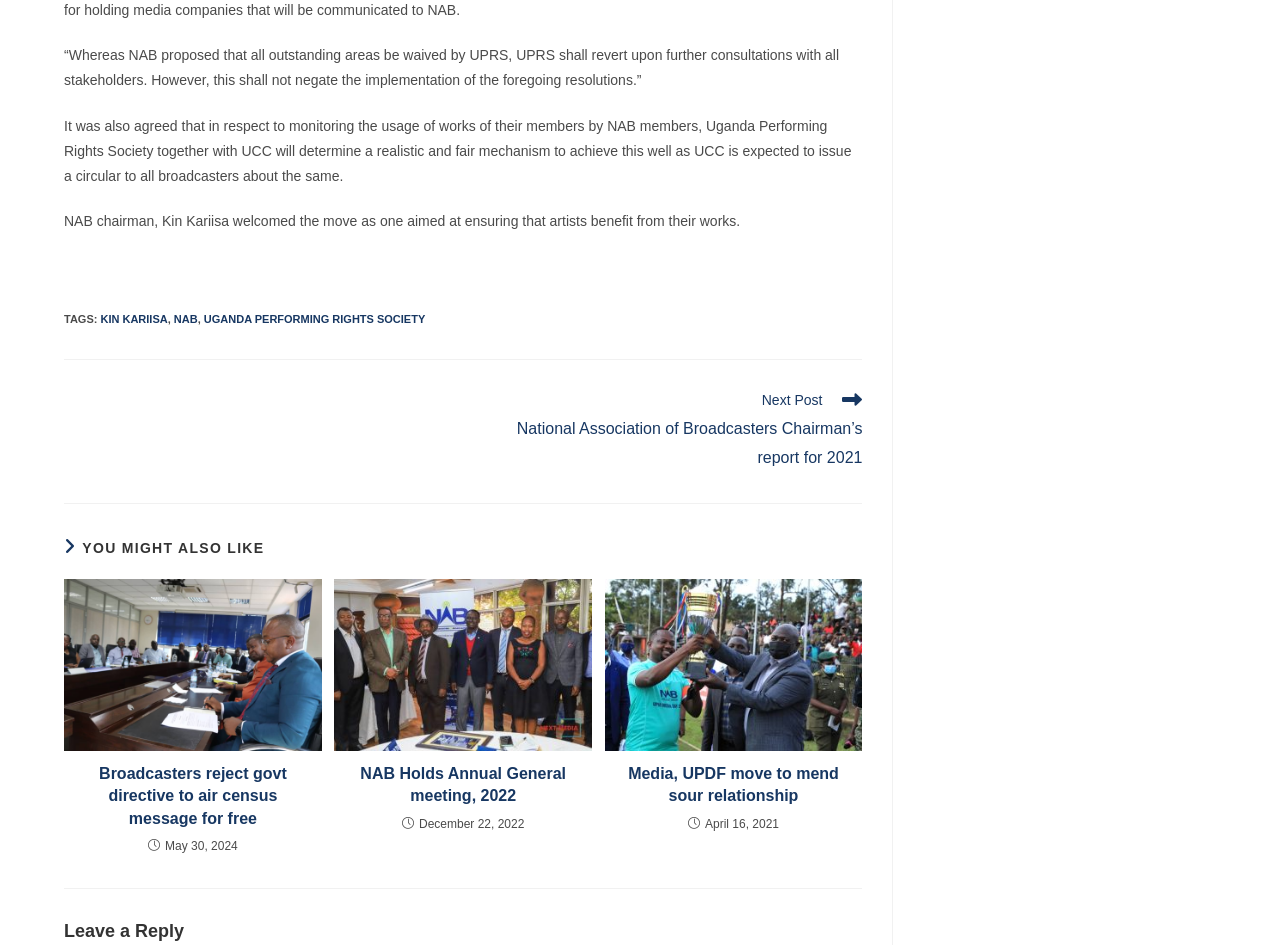Answer the question in one word or a short phrase:
What is the purpose of the 'Read more articles' navigation?

To read more articles